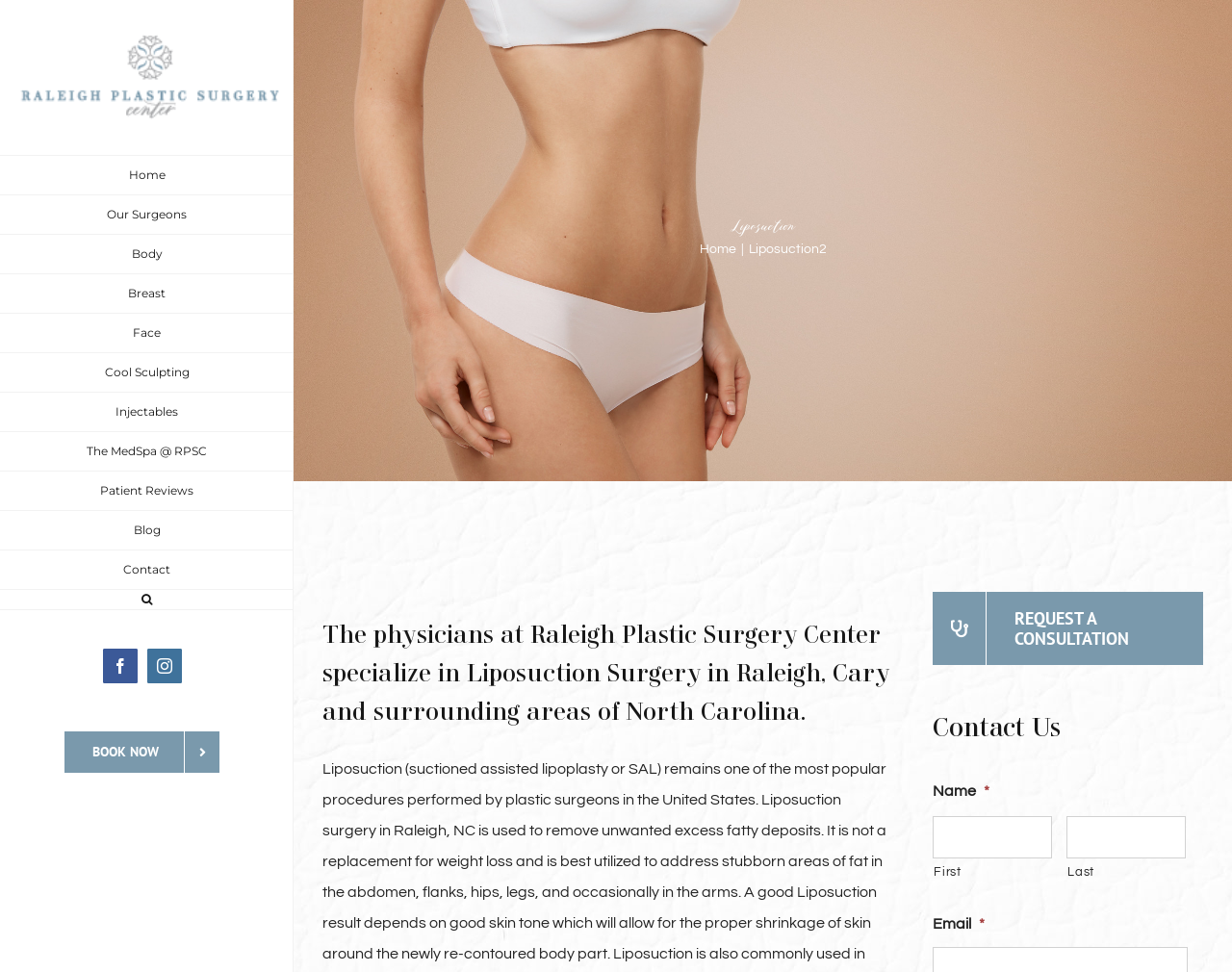Pinpoint the bounding box coordinates of the clickable area necessary to execute the following instruction: "Search for something". The coordinates should be given as four float numbers between 0 and 1, namely [left, top, right, bottom].

[0.0, 0.607, 0.238, 0.628]